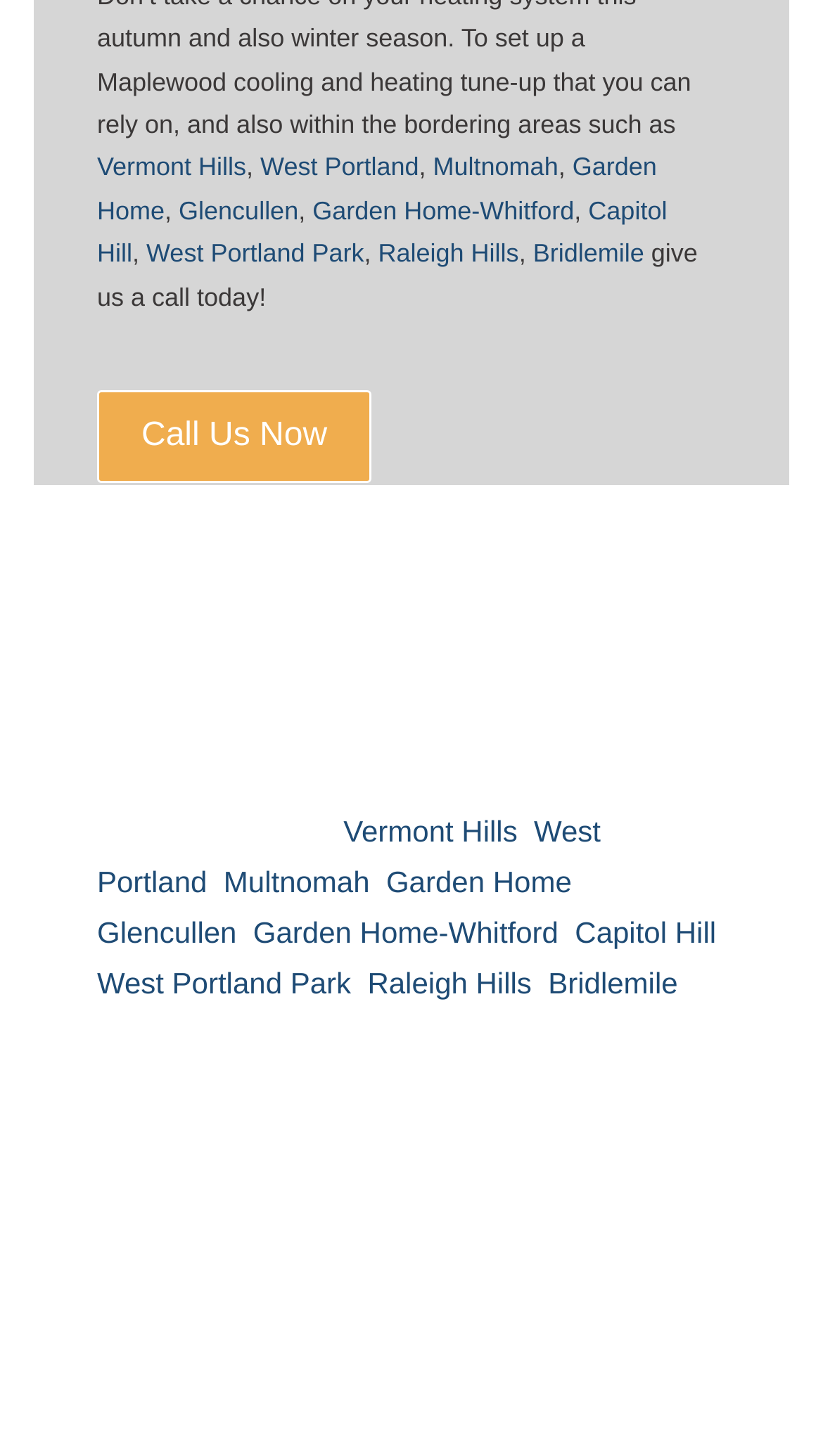What areas does Portland HVAC Pros service?
Please provide a single word or phrase as your answer based on the screenshot.

Maplewood Oregon and surrounding areas